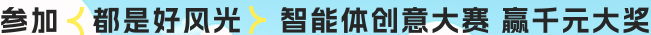What is the tone of the promotional banner?
Look at the screenshot and provide an in-depth answer.

The tone of the promotional banner can be described as enthusiastic, as the caption highlights the use of vibrant and eye-catching design, as well as phrases that convey enthusiasm and emphasize the significance of the event.